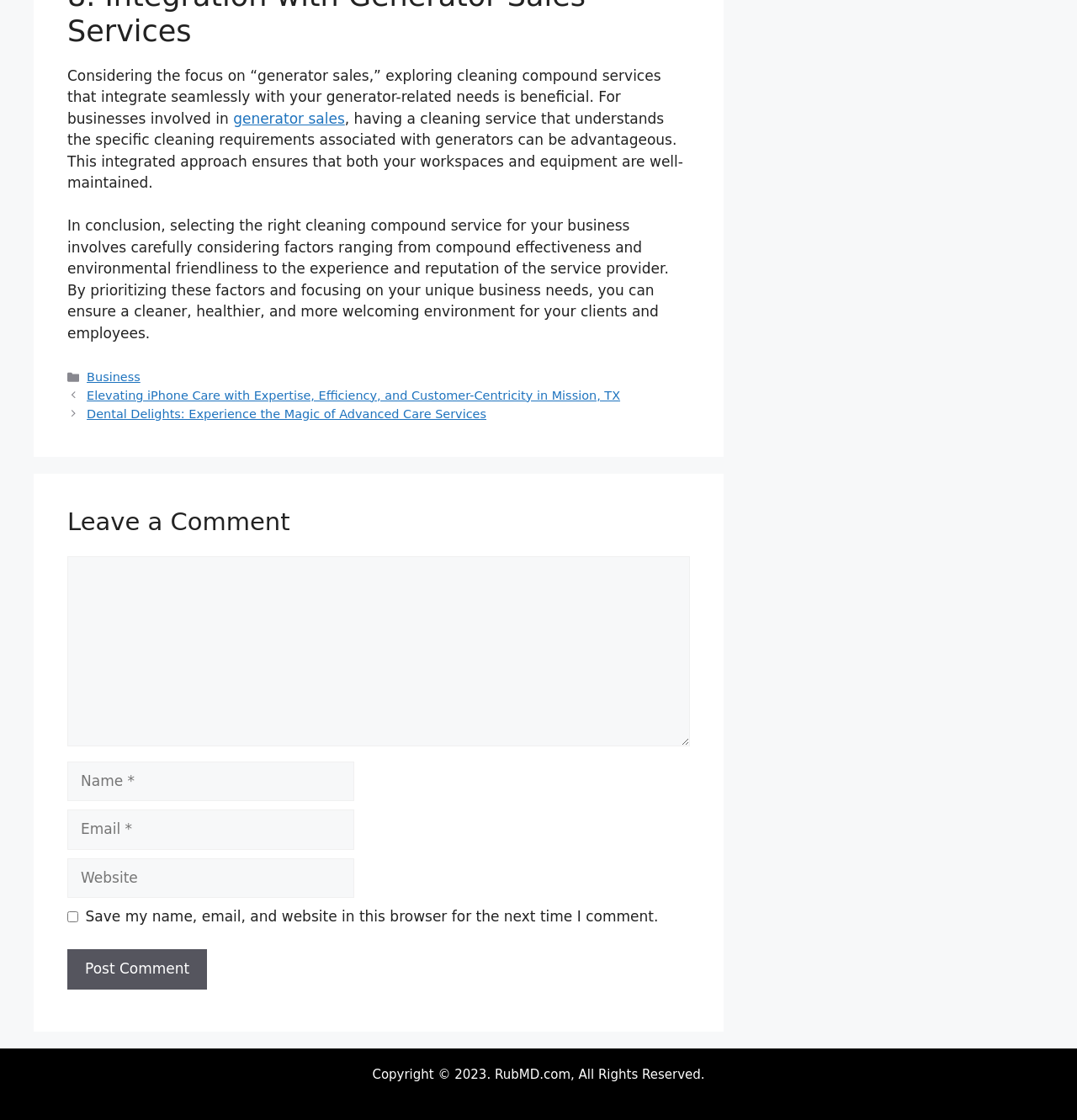Bounding box coordinates must be specified in the format (top-left x, top-left y, bottom-right x, bottom-right y). All values should be floating point numbers between 0 and 1. What are the bounding box coordinates of the UI element described as: parent_node: Comment name="author" placeholder="Name *"

[0.062, 0.68, 0.329, 0.715]